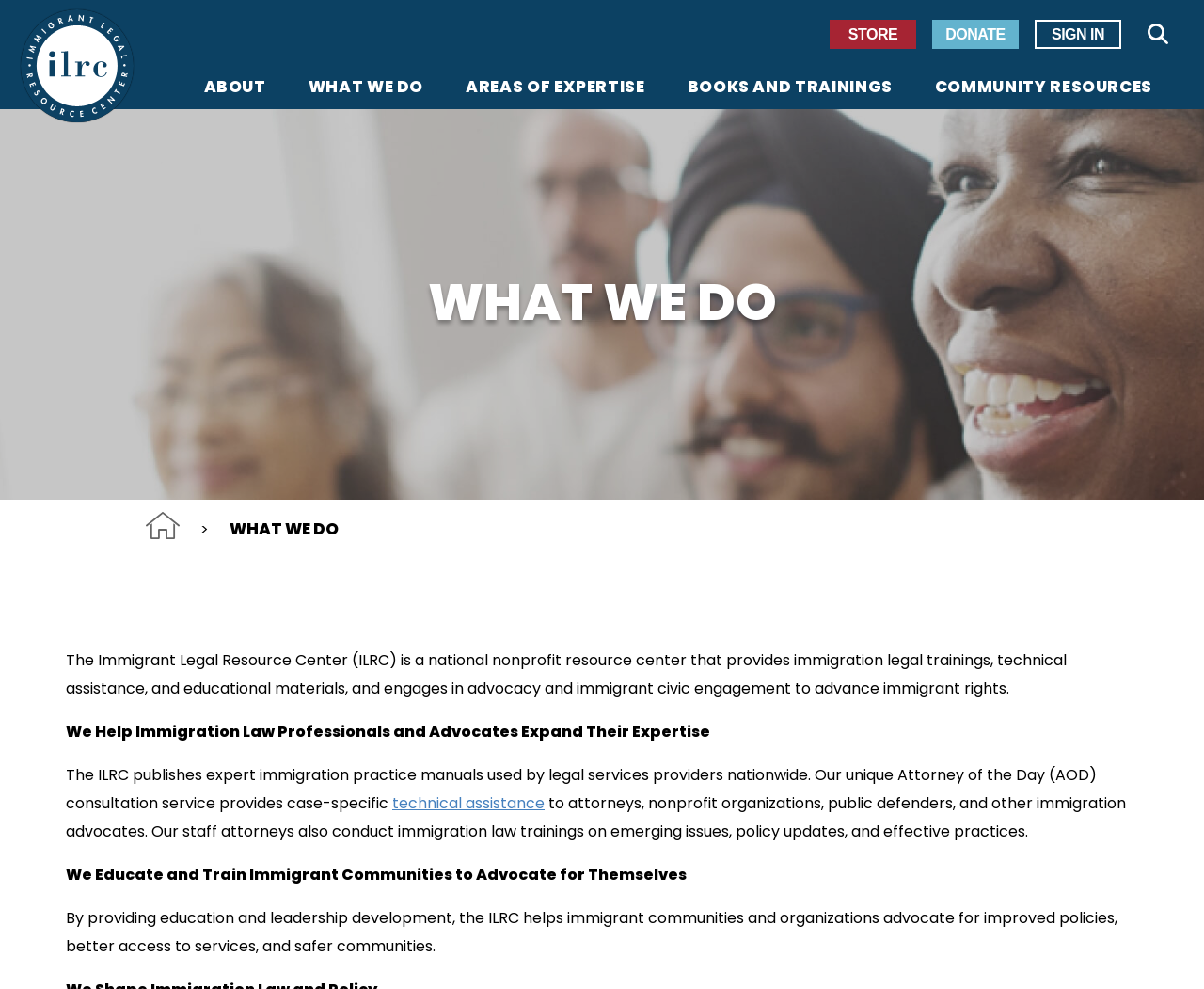Identify the bounding box coordinates of the region I need to click to complete this instruction: "Click the 'Search' link".

[0.945, 0.02, 0.979, 0.049]